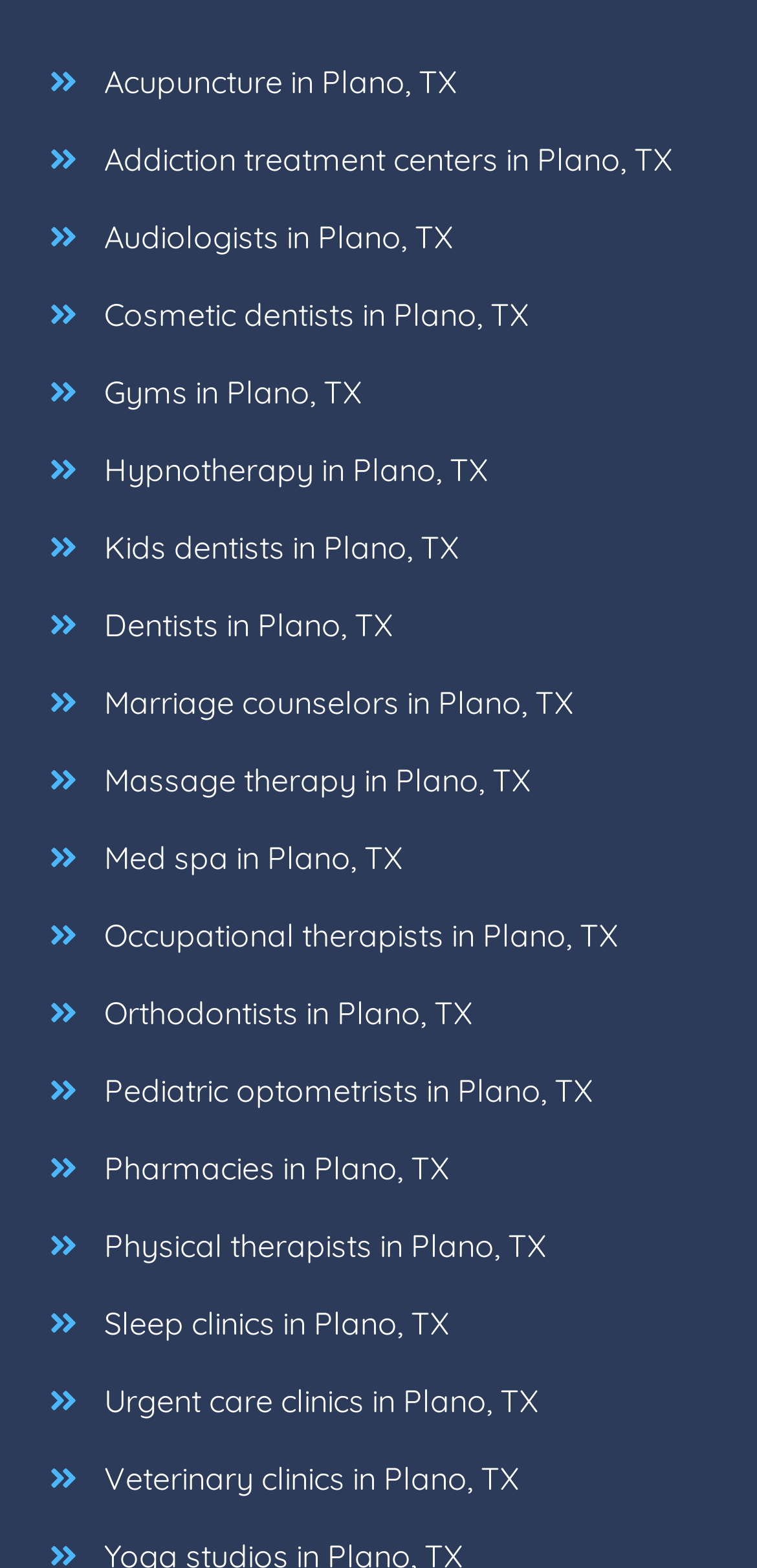Locate the bounding box coordinates of the element that should be clicked to execute the following instruction: "Get information about addiction treatment centers in Plano, TX".

[0.102, 0.077, 0.914, 0.126]